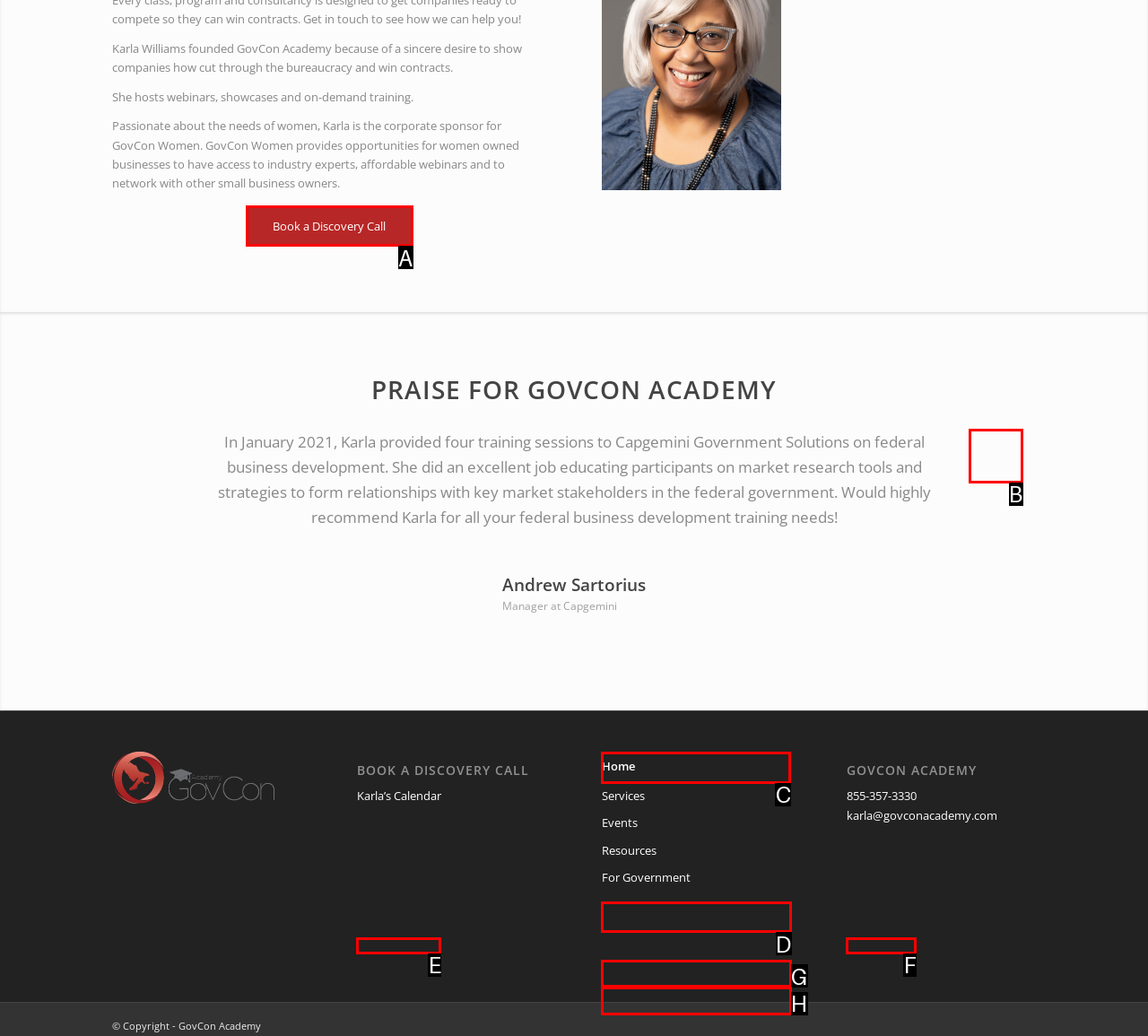For the task: Go to home page, tell me the letter of the option you should click. Answer with the letter alone.

C